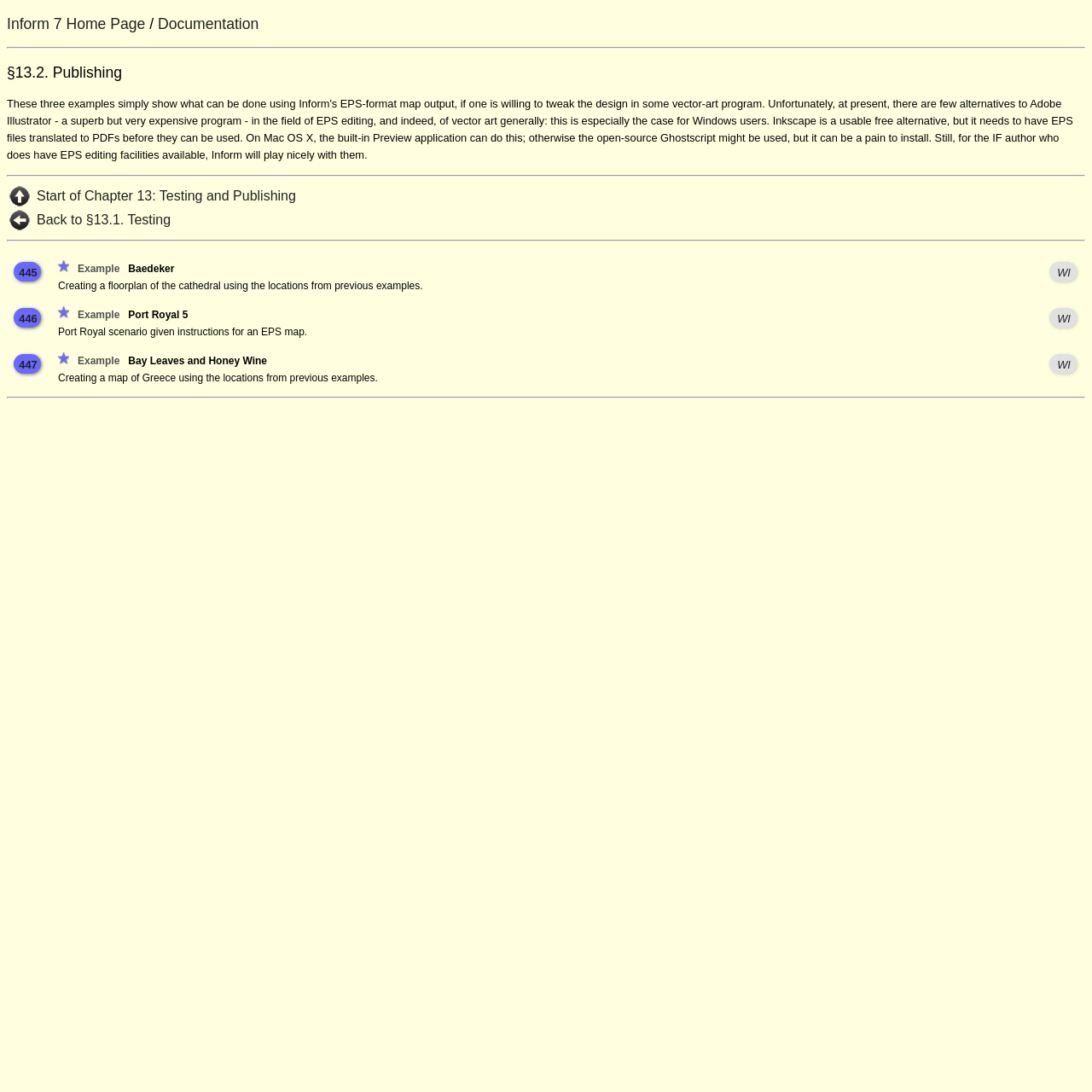Can you specify the bounding box coordinates for the region that should be clicked to fulfill this instruction: "Click on Documentation".

[0.145, 0.014, 0.237, 0.029]